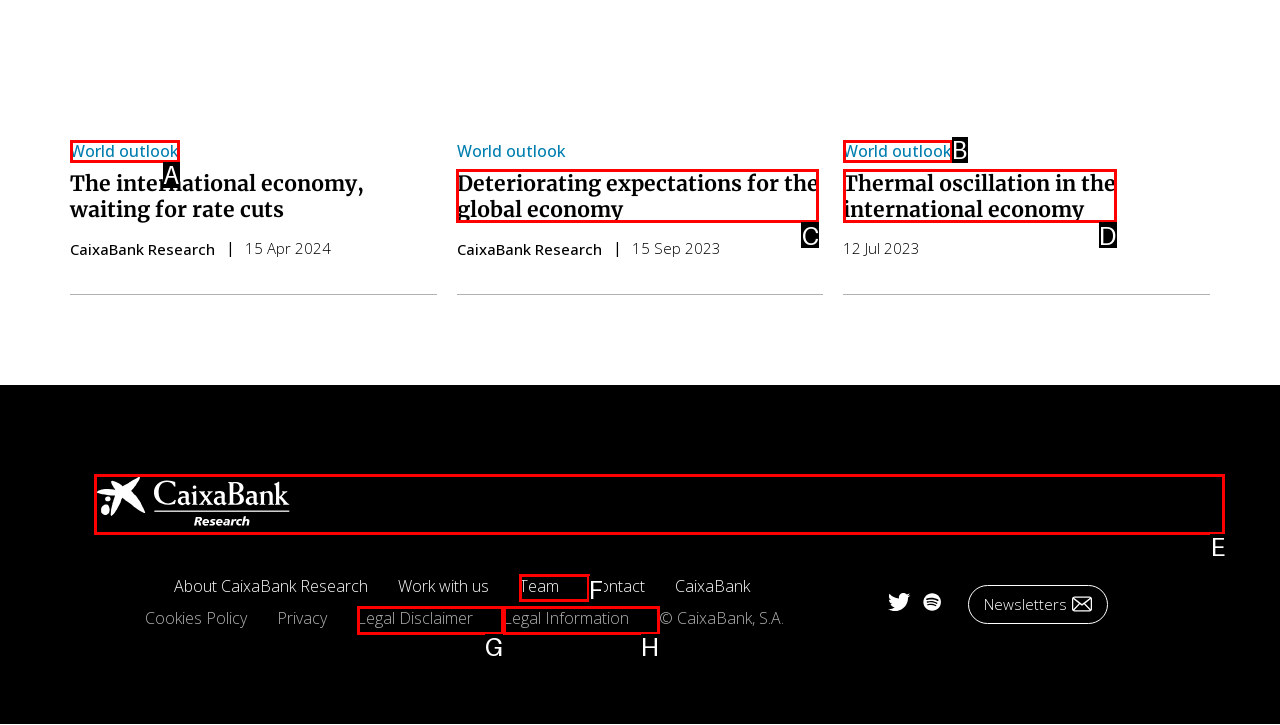Pick the HTML element that should be clicked to execute the task: Visit CaixaBank Research footer logo
Respond with the letter corresponding to the correct choice.

E